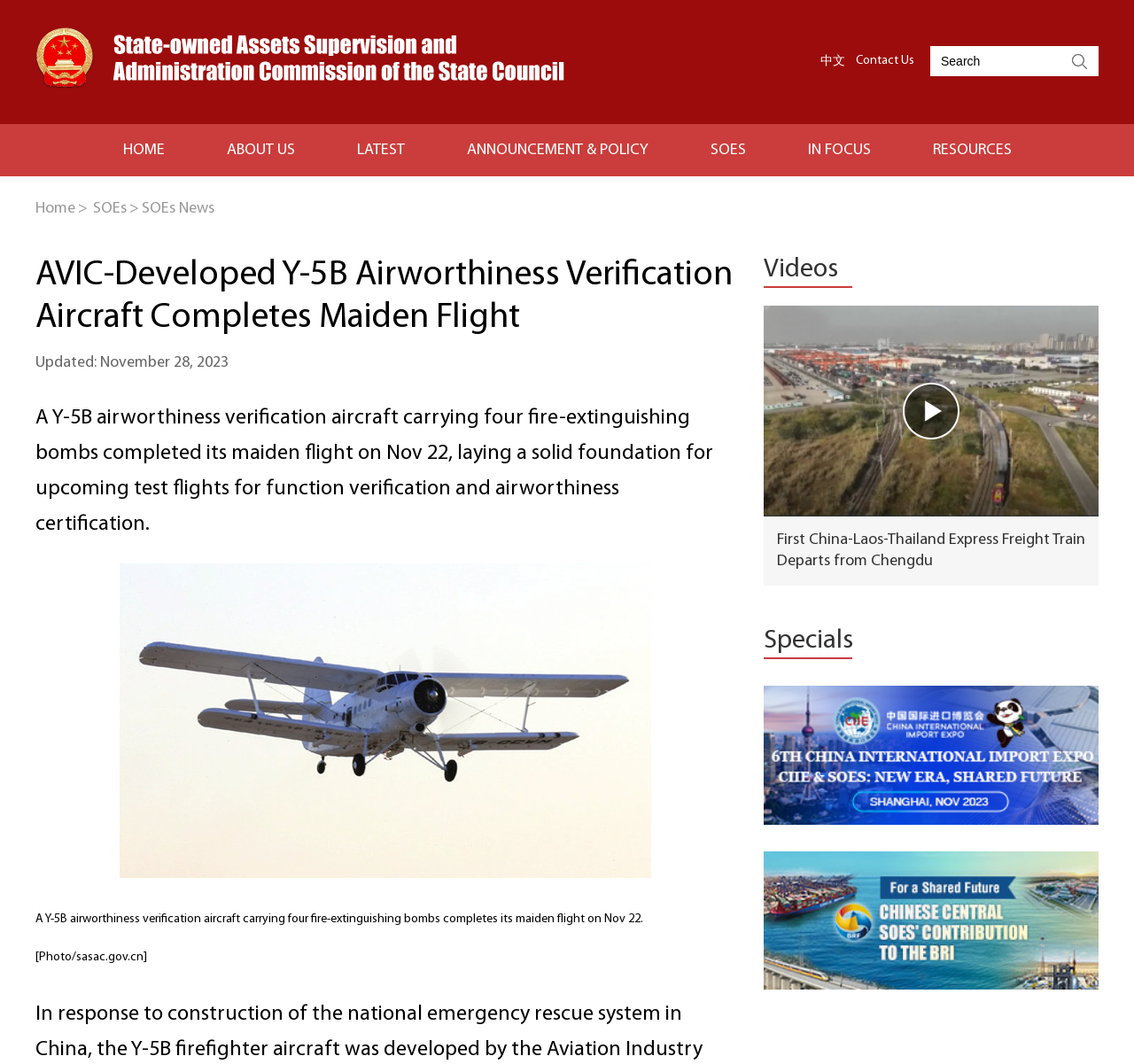Answer in one word or a short phrase: 
What is the type of image shown below the main title?

photo